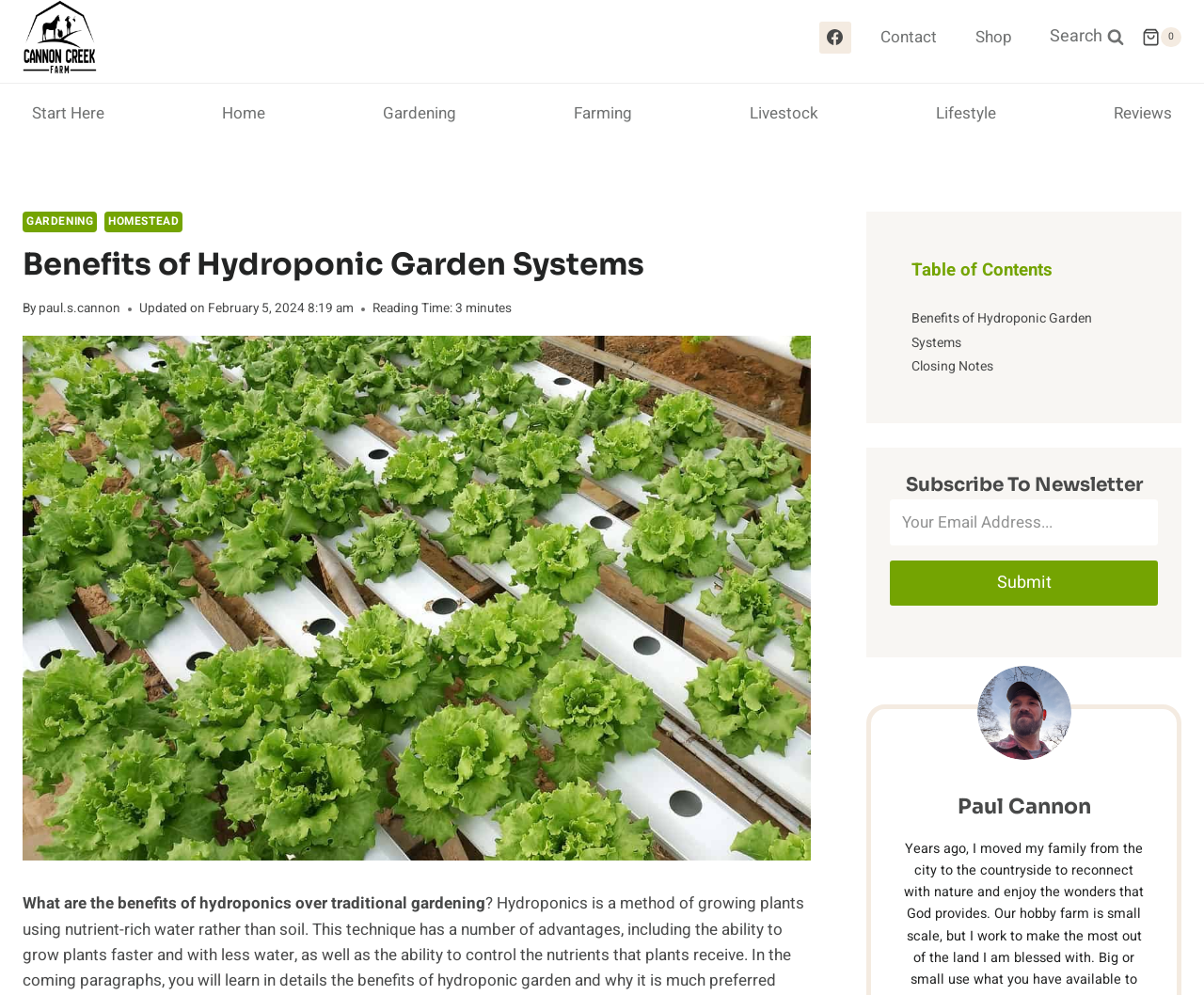Give a succinct answer to this question in a single word or phrase: 
What is the reading time of the article?

3 minutes